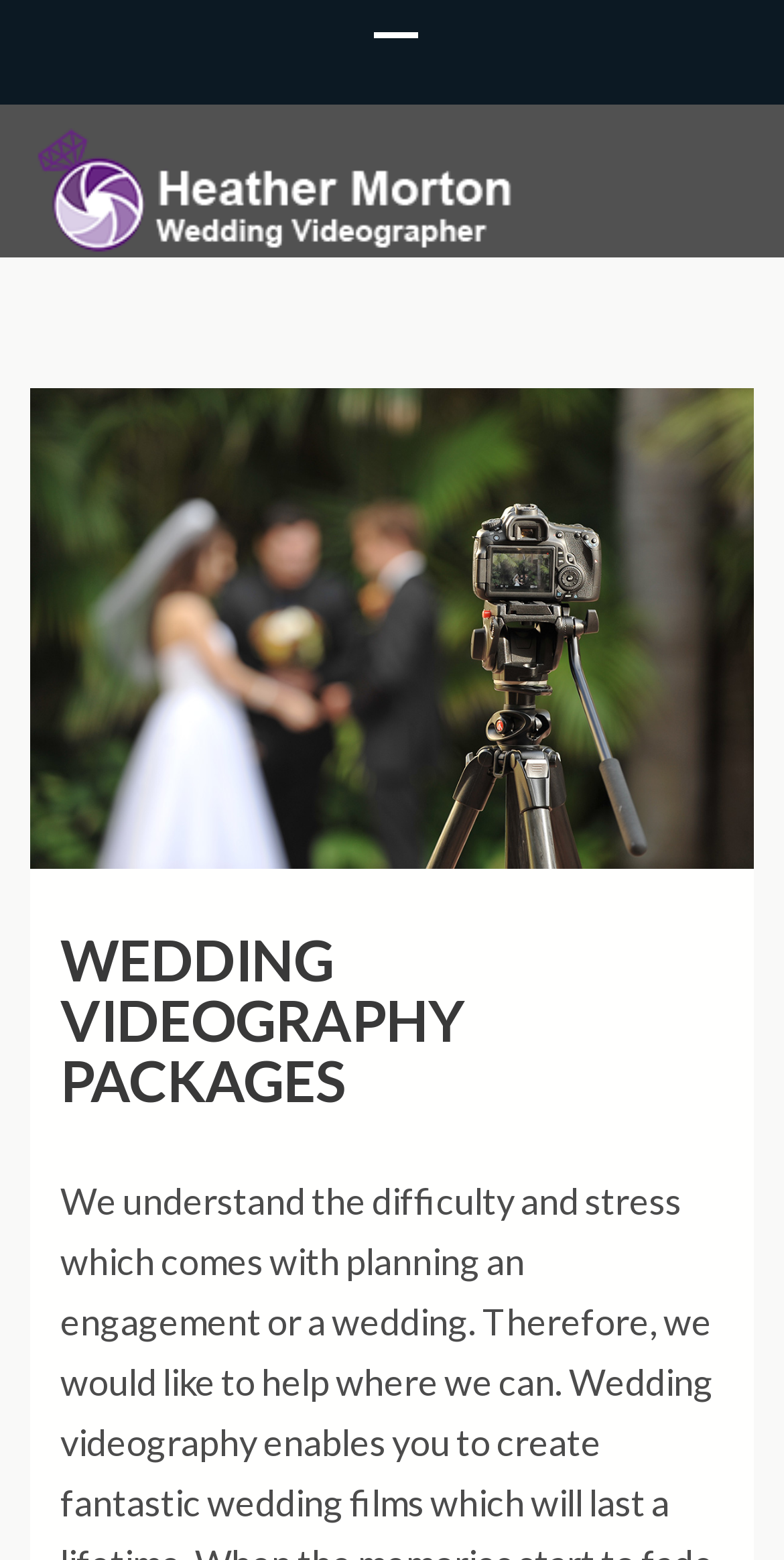Please answer the following question using a single word or phrase: 
What is the name of the person on the webpage?

Heather Morton